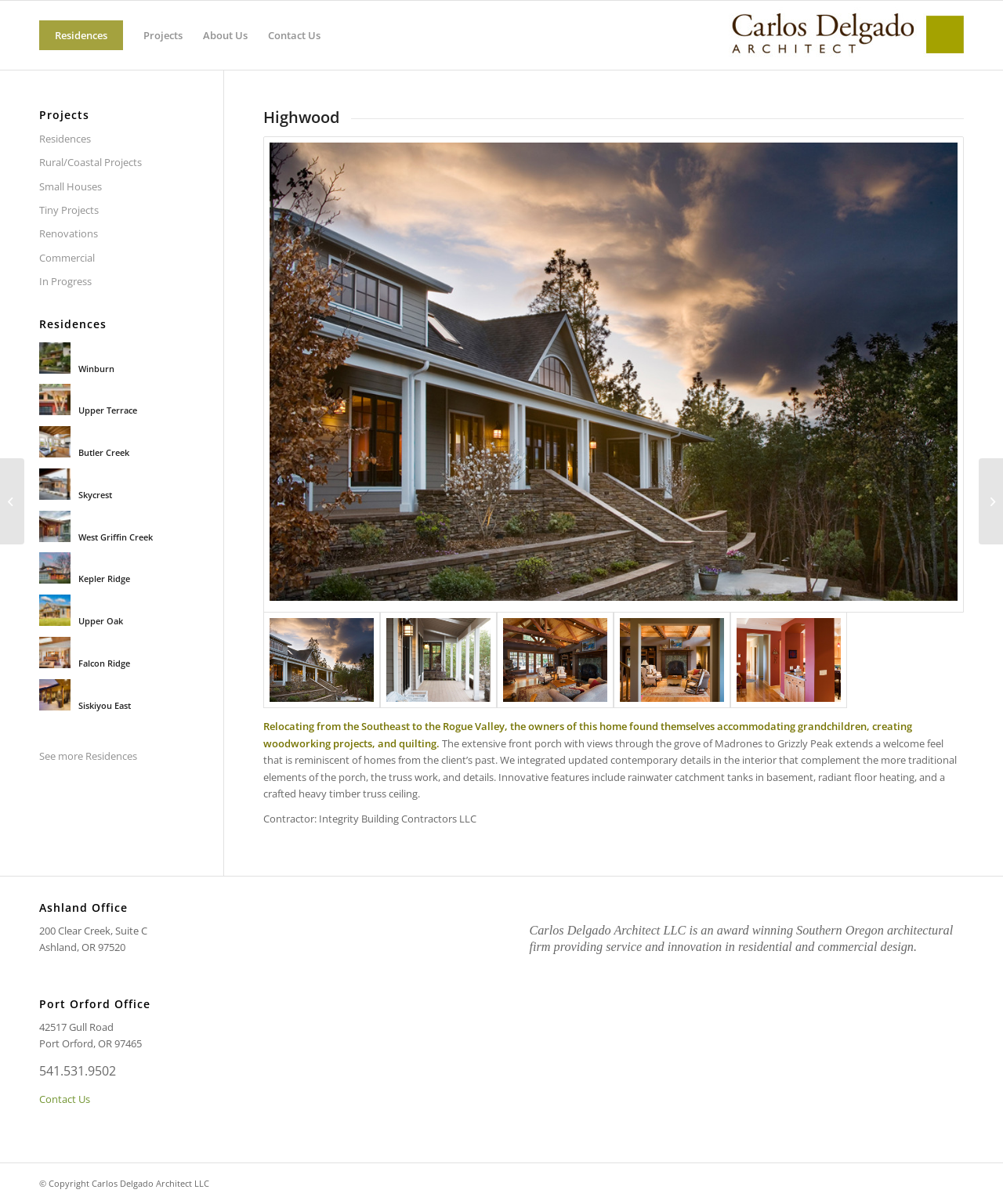What is the phone number of the Port Orford Office?
Look at the screenshot and provide an in-depth answer.

The phone number of the Port Orford Office is mentioned in the StaticText '541.531.9502', which is located under the heading 'Port Orford Office'.